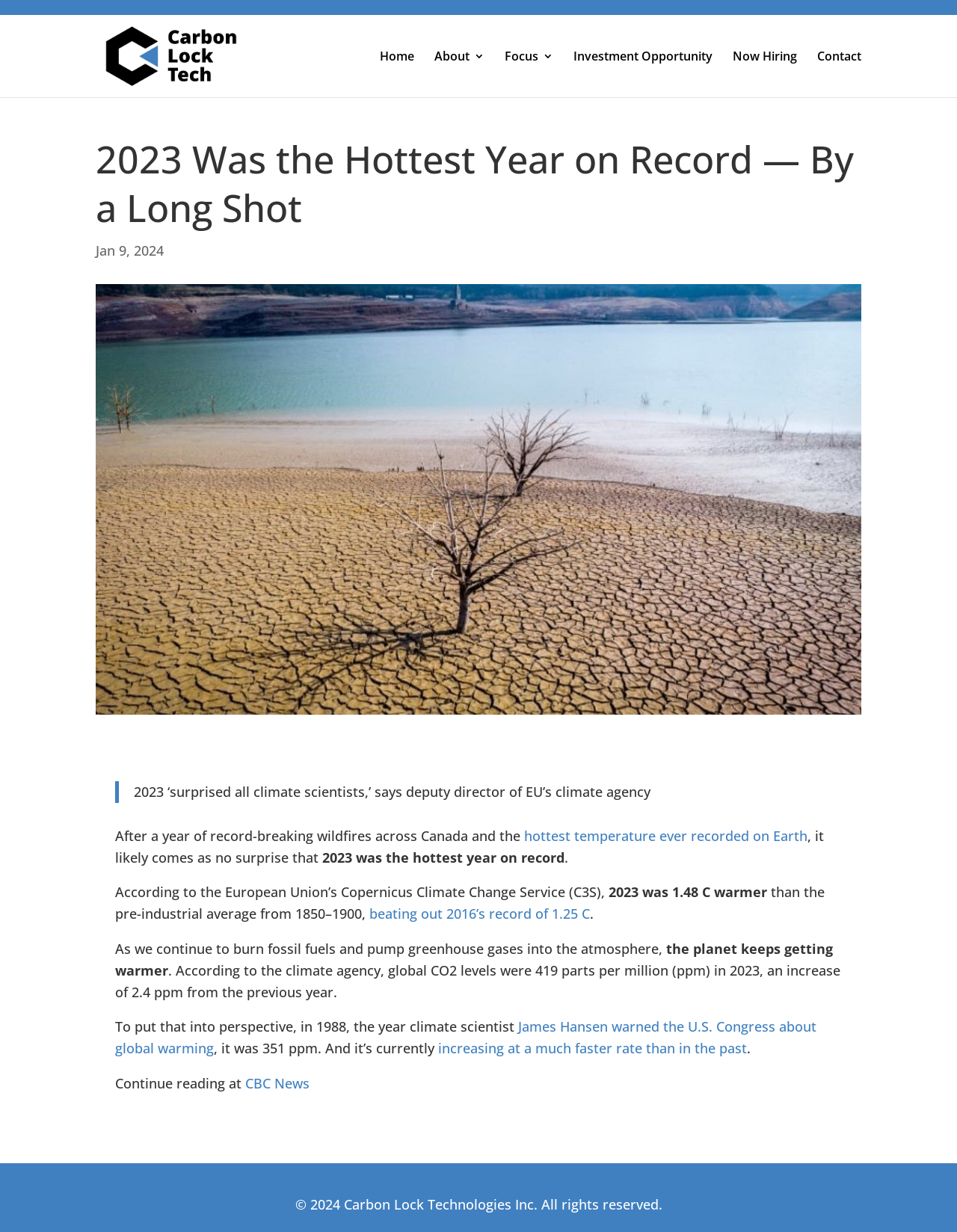What is the current CO2 level? Using the information from the screenshot, answer with a single word or phrase.

419 ppm